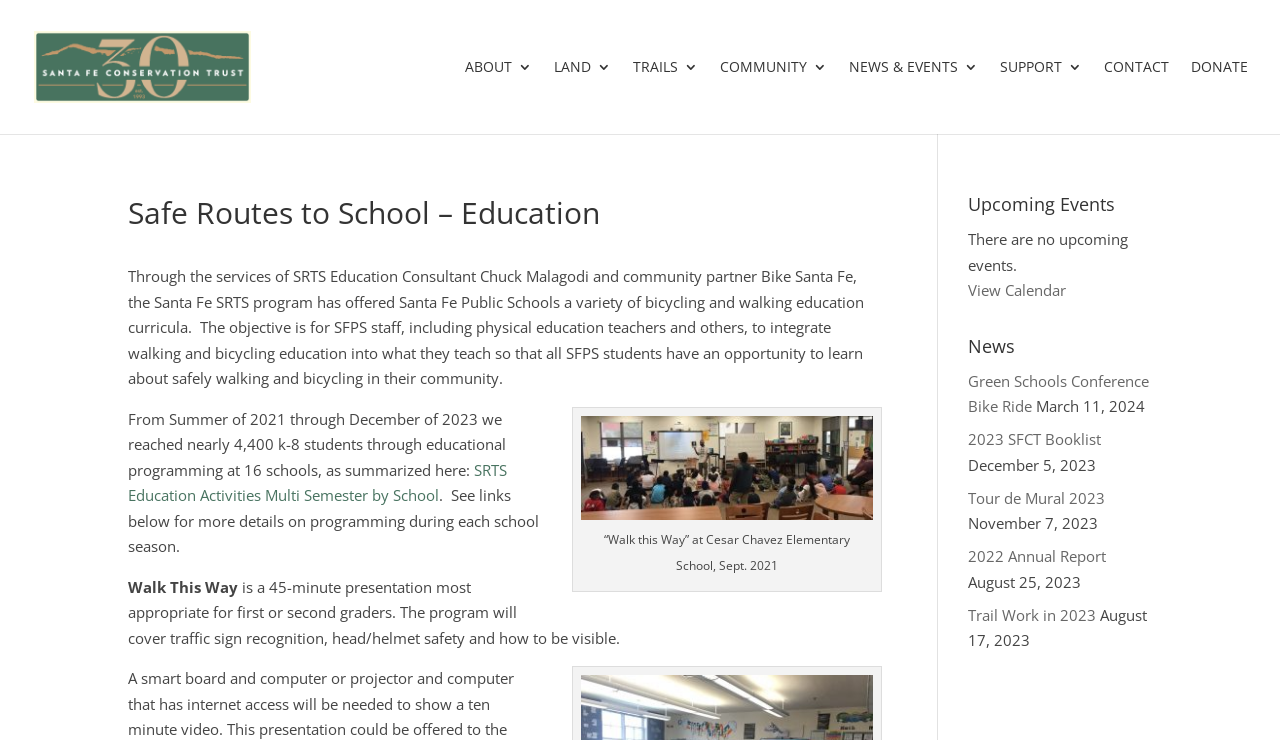From the webpage screenshot, identify the region described by View Calendar. Provide the bounding box coordinates as (top-left x, top-left y, bottom-right x, bottom-right y), with each value being a floating point number between 0 and 1.

[0.756, 0.379, 0.833, 0.406]